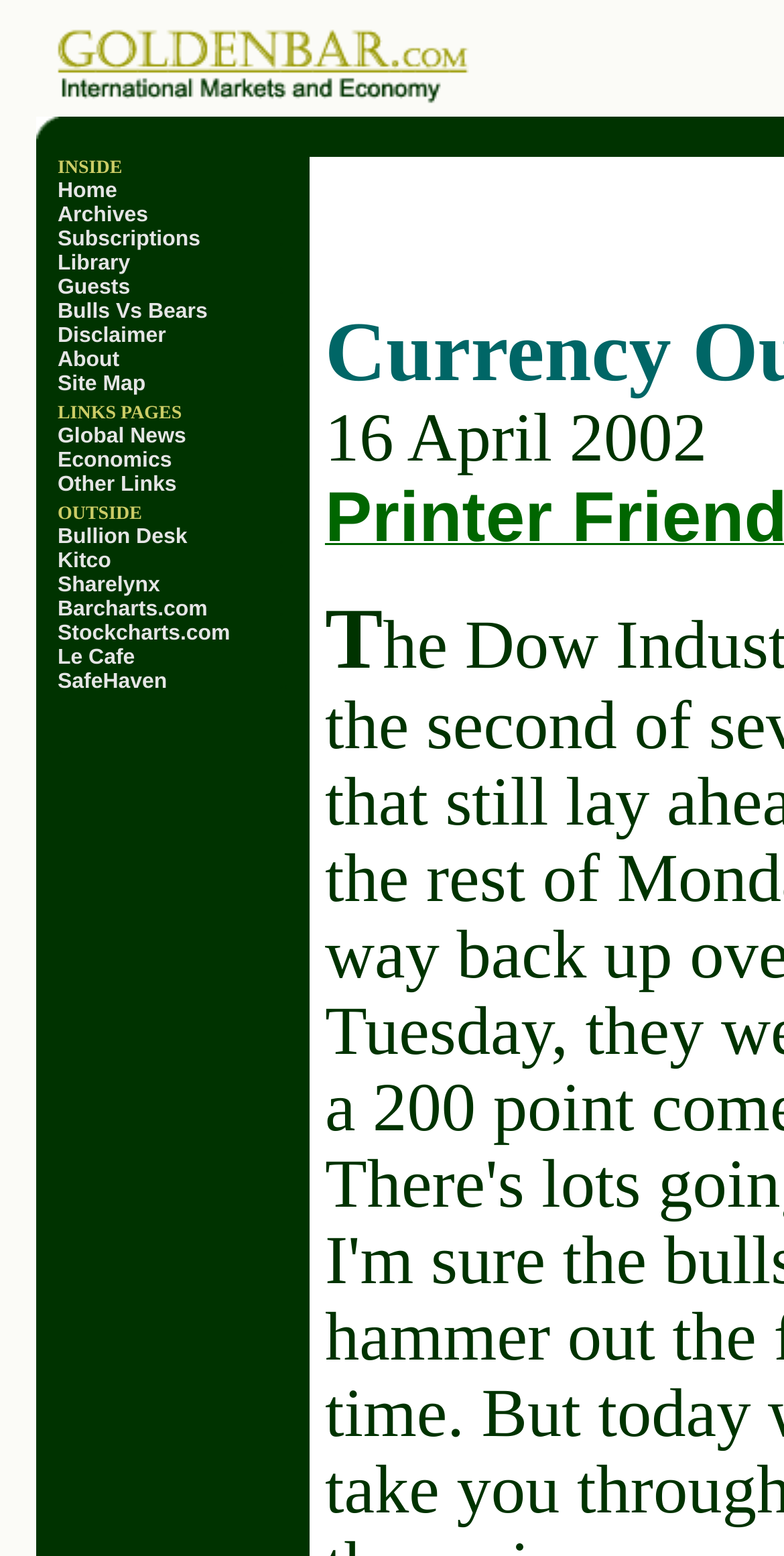Identify the bounding box coordinates for the element you need to click to achieve the following task: "contact us". Provide the bounding box coordinates as four float numbers between 0 and 1, in the form [left, top, right, bottom].

None